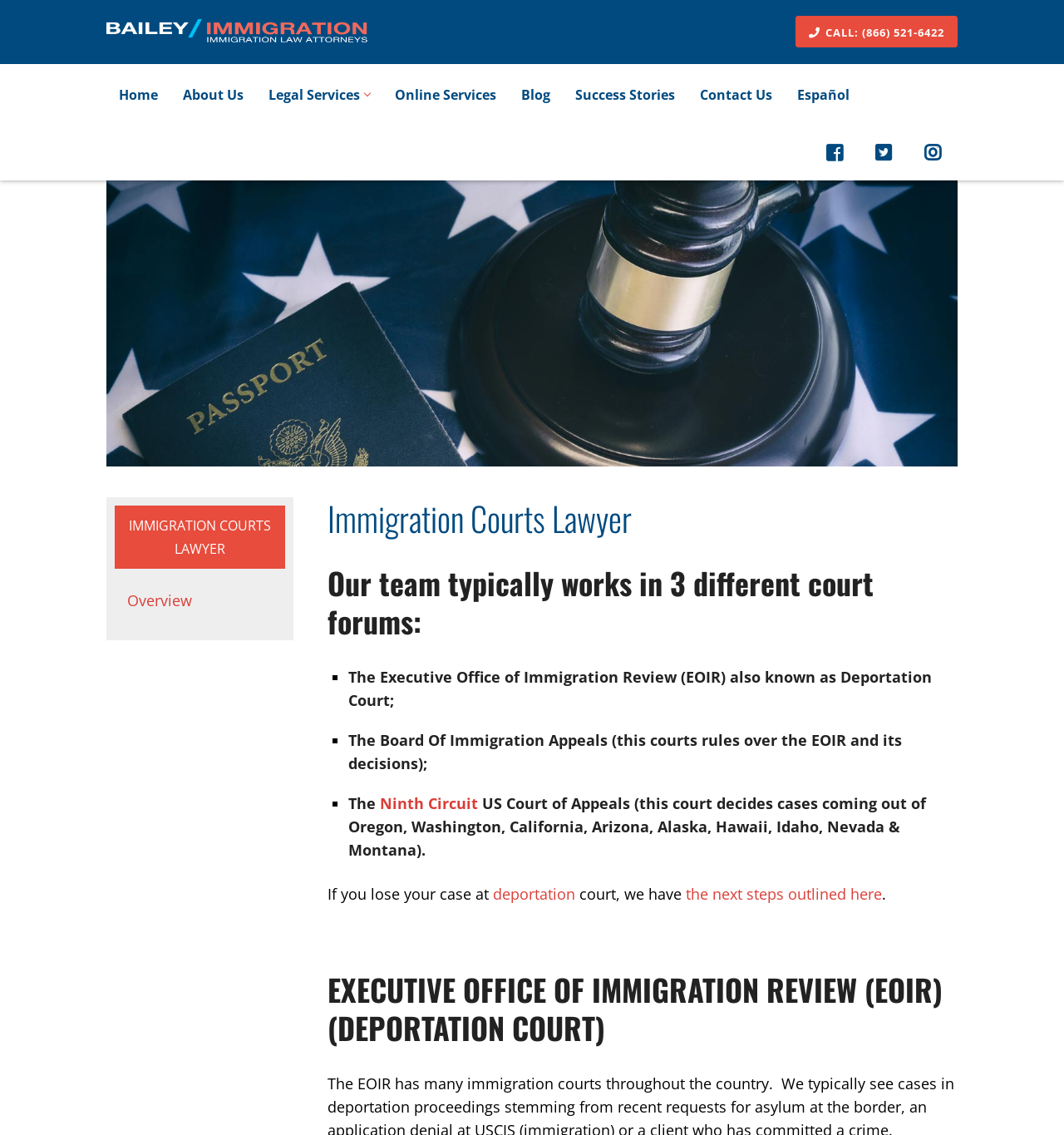Determine the title of the webpage and give its text content.

Immigration Courts Lawyer